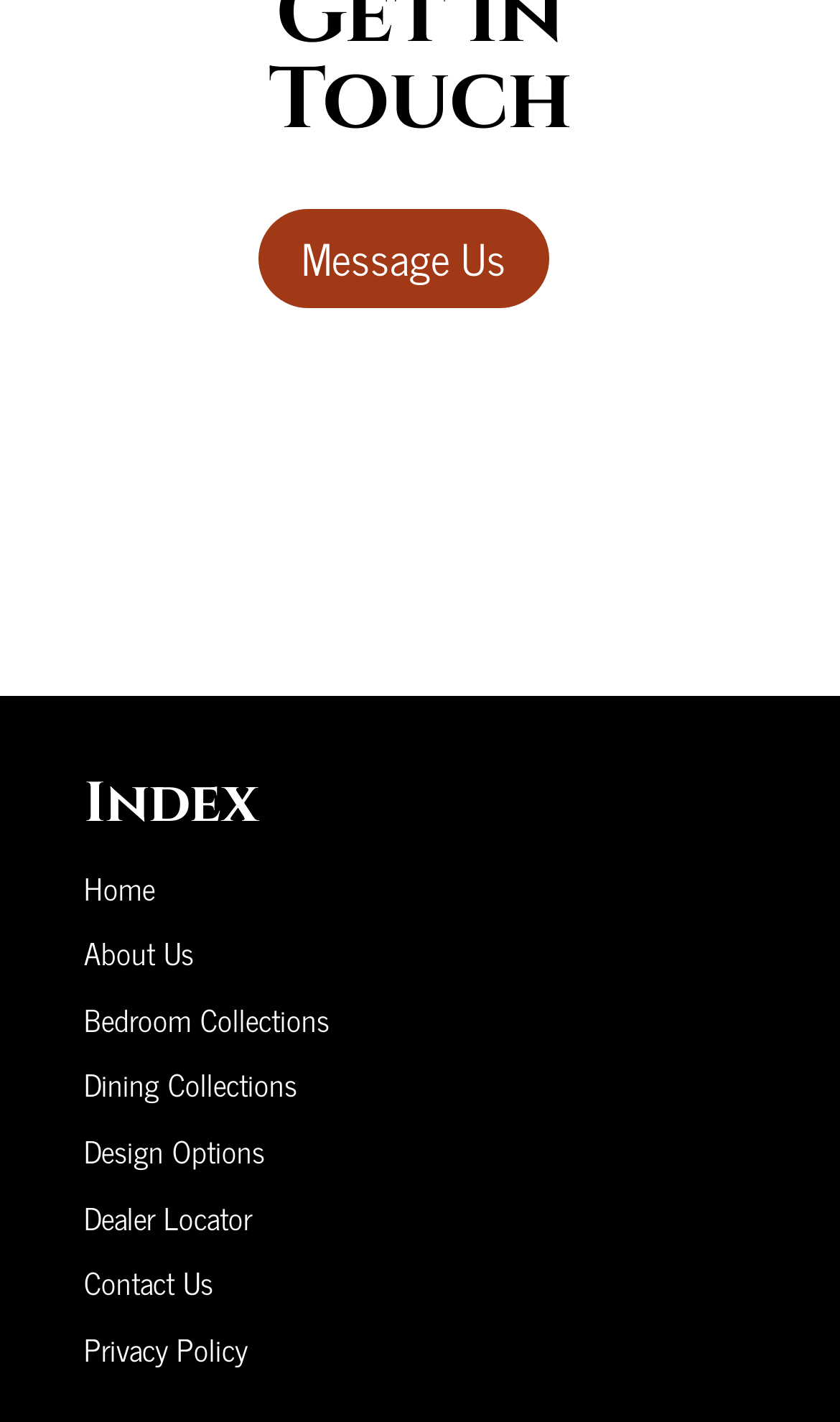Answer briefly with one word or phrase:
What is the first link on the webpage?

Message Us